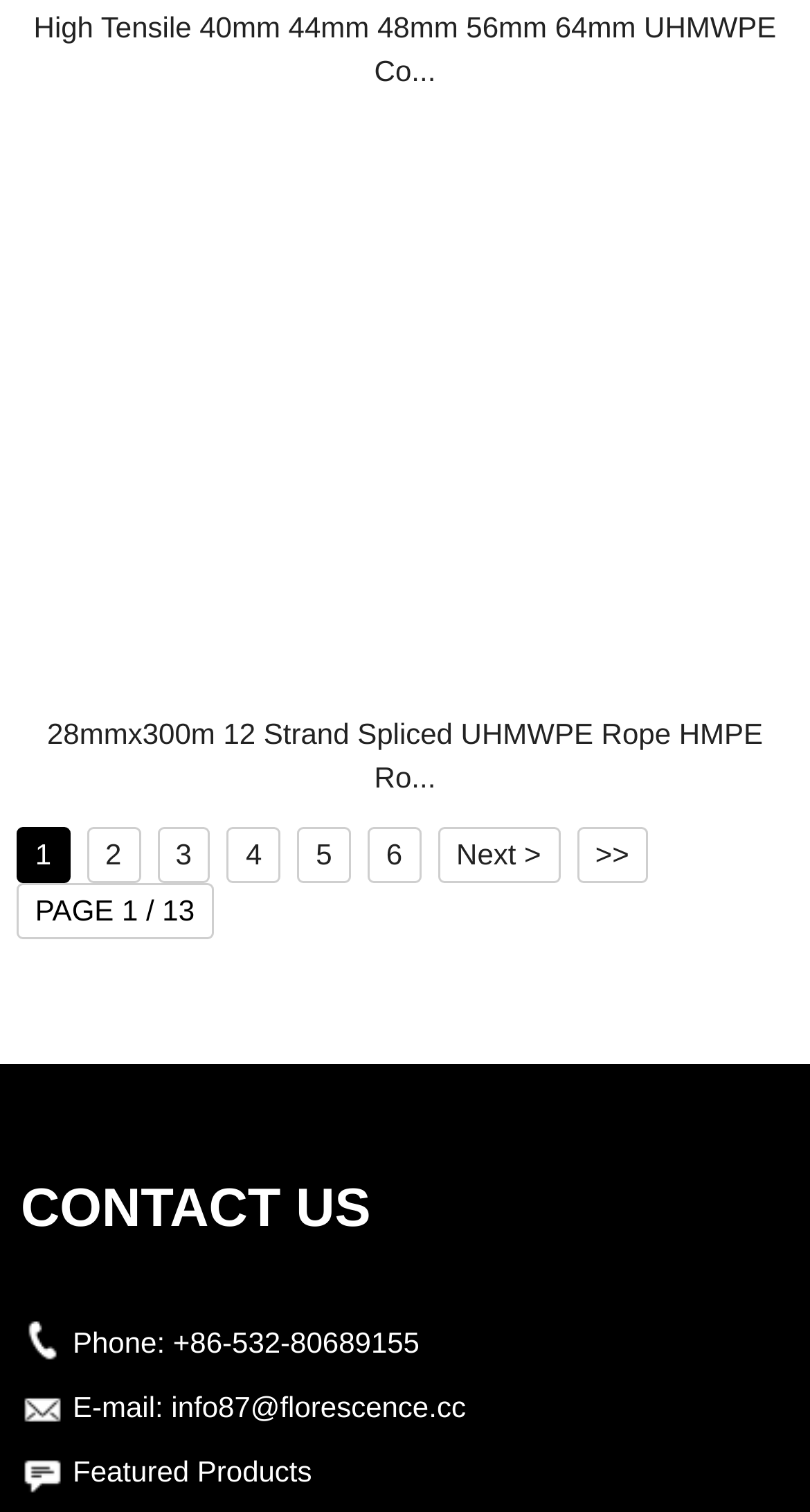What is the email address for contact?
Using the information from the image, answer the question thoroughly.

I found a link element with the text 'info87@florescence.cc' at coordinates [0.211, 0.919, 0.575, 0.941], which is next to a StaticText element with the text 'E-mail:', indicating that this is the email address for contact.